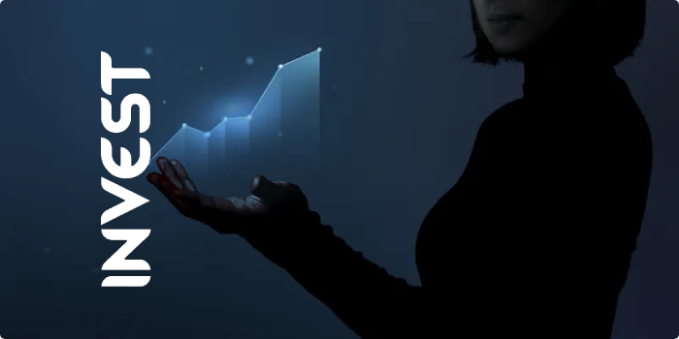Offer an in-depth caption of the image, mentioning all notable aspects.

The image features a silhouette of a person with short hair, gently presenting an upward trending graph in their open palm. This visual symbolizes growth and investment, with the word "INVEST" prominently displayed in a bold font, positioned to the left. The dark, gradient background enhances the futuristic and dynamic feel, suggesting themes of finance, venture capital, and innovation. This imagery aligns well with the context of venture capital firms, emphasizing the importance of strategic investments to support growth and technological advancements.